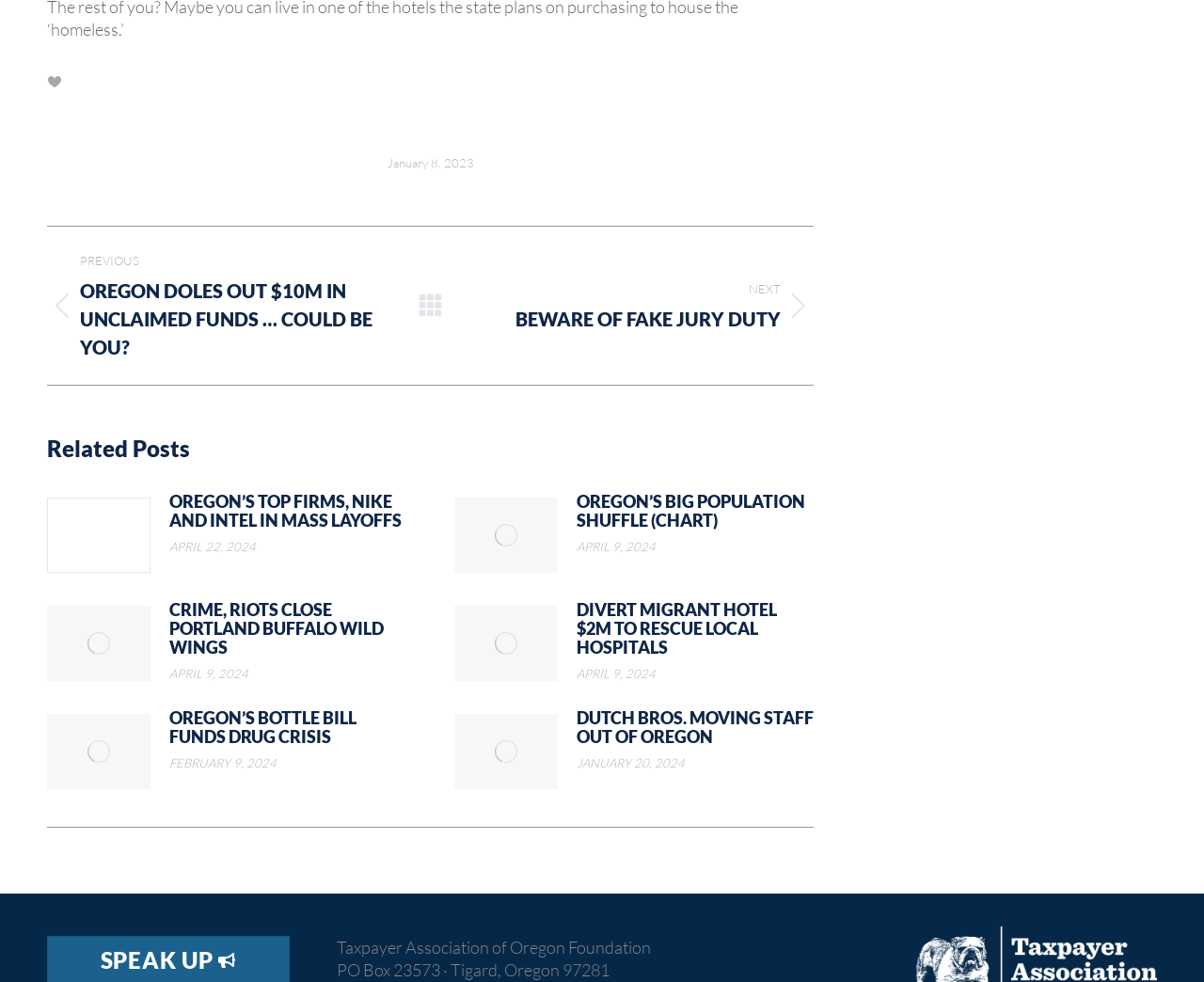Given the description "parent_node: PREVIOUS", provide the bounding box coordinates of the corresponding UI element.

[0.347, 0.255, 0.368, 0.368]